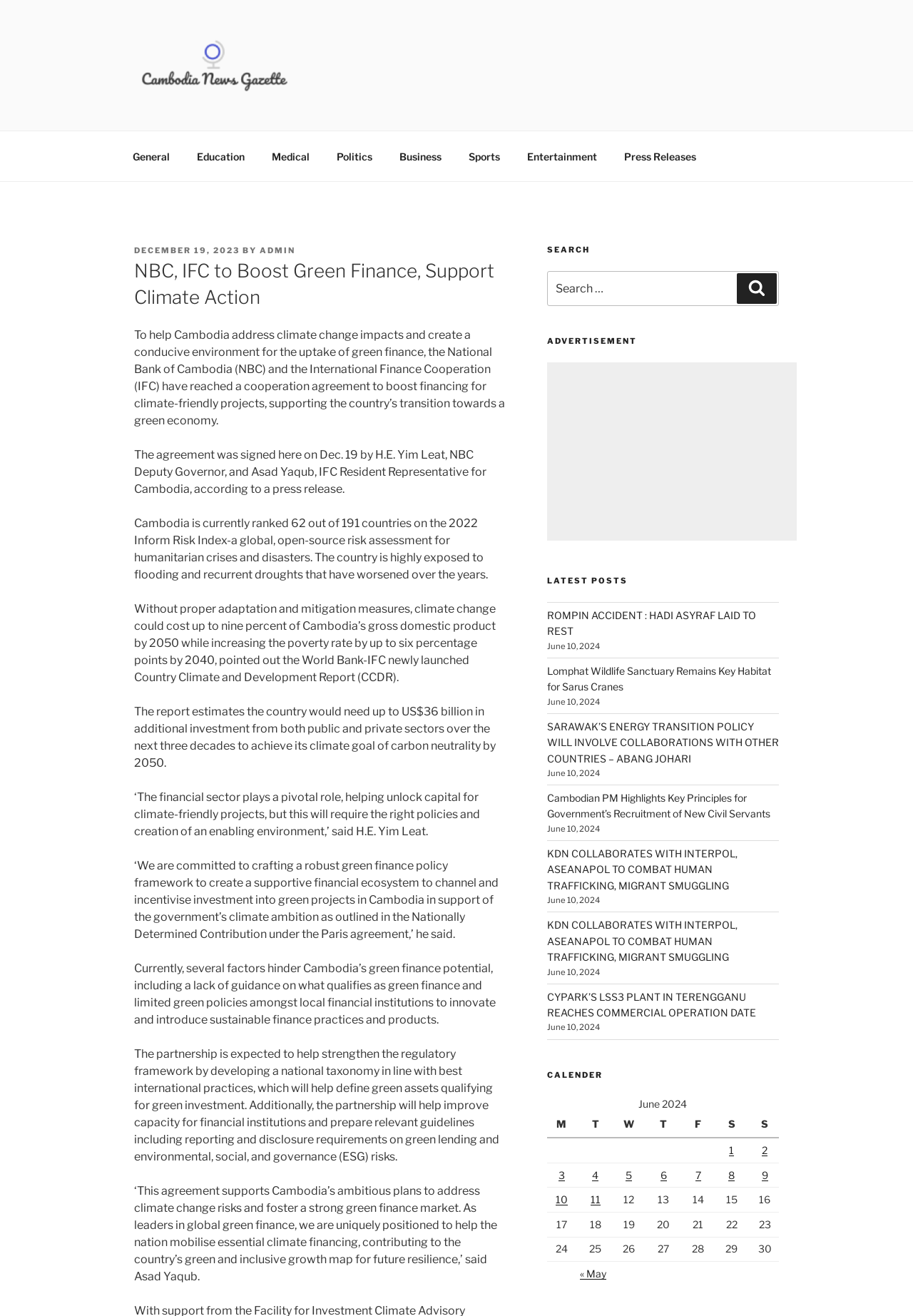Locate the bounding box coordinates of the element I should click to achieve the following instruction: "Read about NBC and IFC's cooperation agreement".

[0.147, 0.196, 0.556, 0.236]